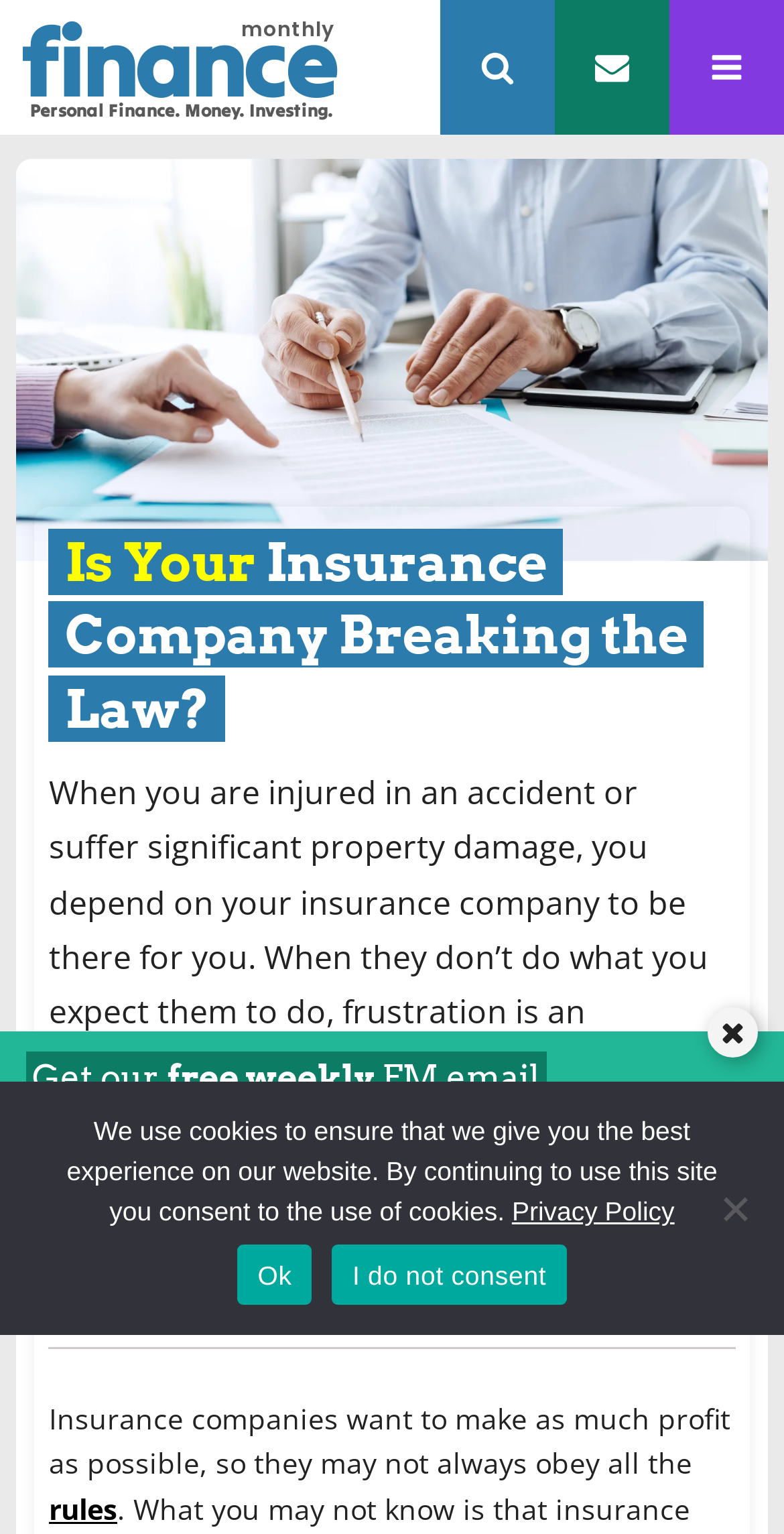Please identify the bounding box coordinates of the region to click in order to complete the task: "Click the 'Subscribe' button". The coordinates must be four float numbers between 0 and 1, specified as [left, top, right, bottom].

[0.718, 0.734, 0.967, 0.785]